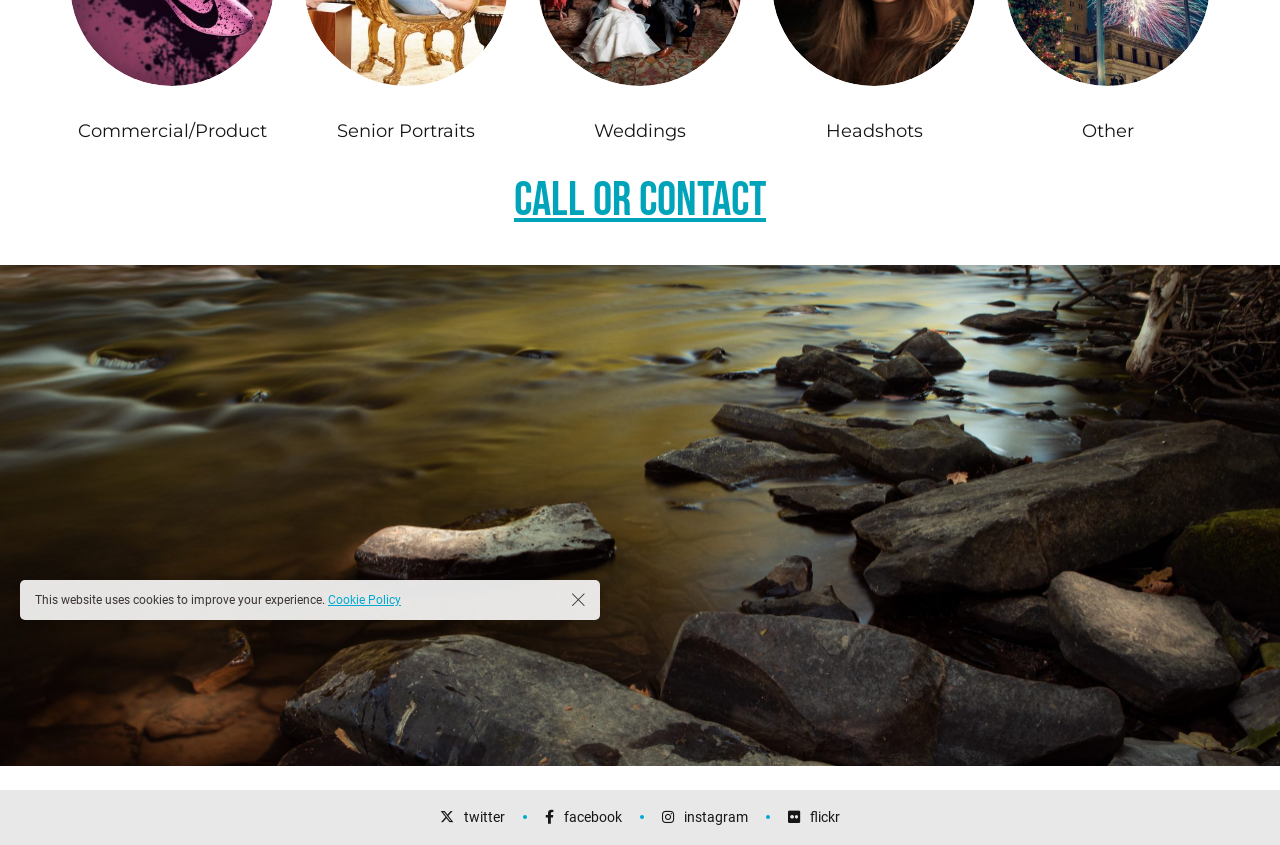Determine the bounding box coordinates of the UI element described by: "Cookie Policy".

[0.256, 0.702, 0.313, 0.718]